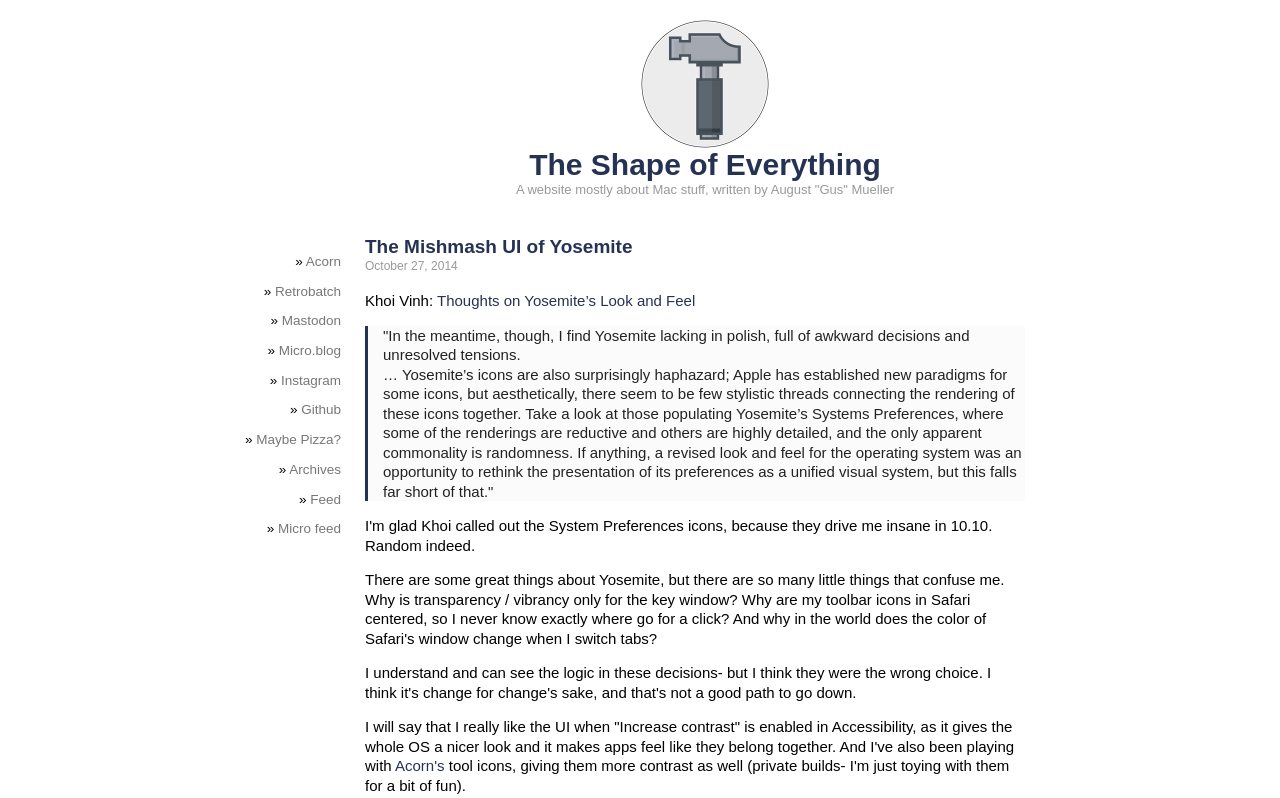Provide the bounding box coordinates for the UI element described in this sentence: "Mastodon". The coordinates should be four float values between 0 and 1, i.e., [left, top, right, bottom].

[0.22, 0.393, 0.266, 0.411]